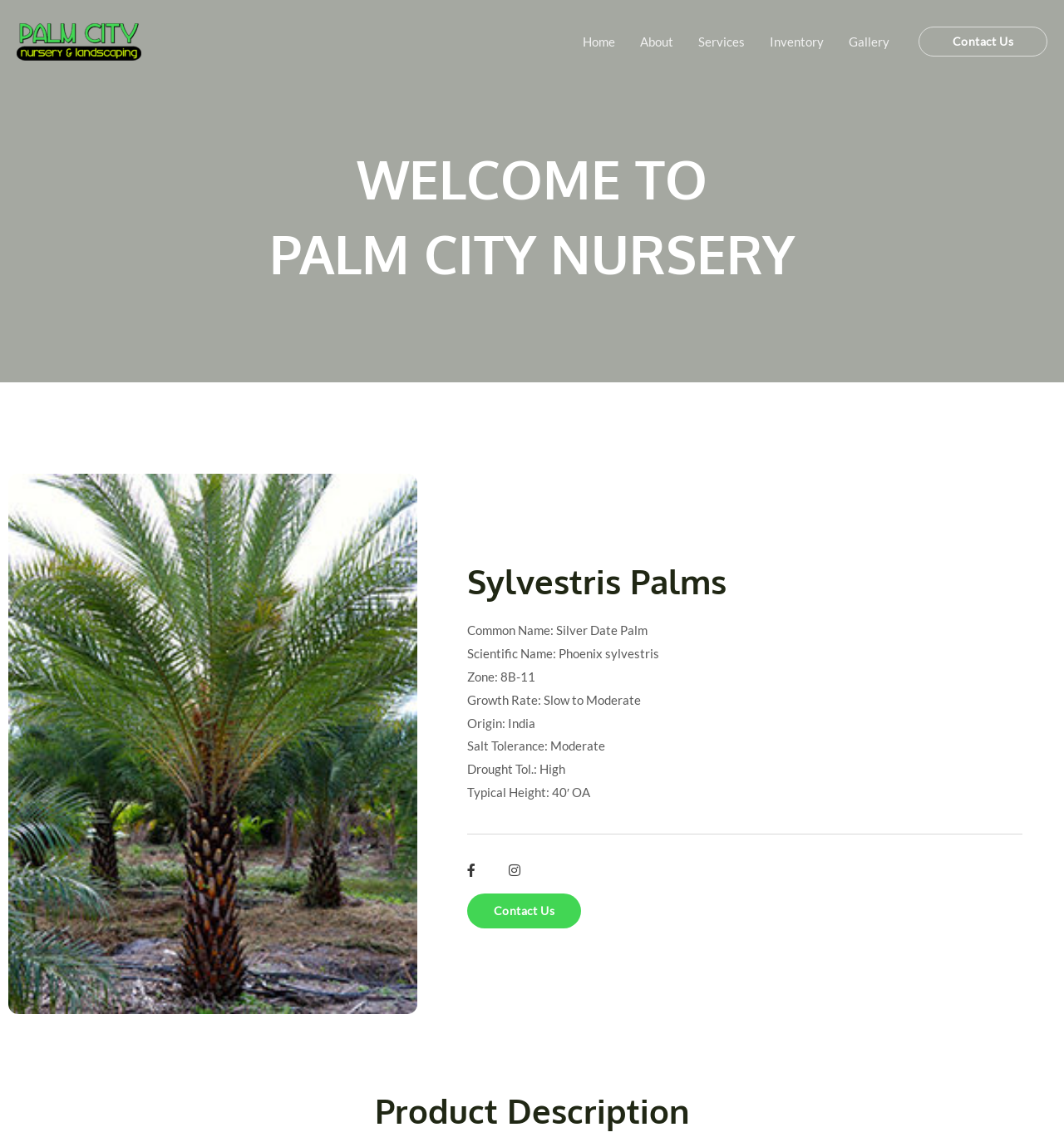Provide a one-word or brief phrase answer to the question:
What is the growth rate of the Sylvestris Palms?

Slow to Moderate